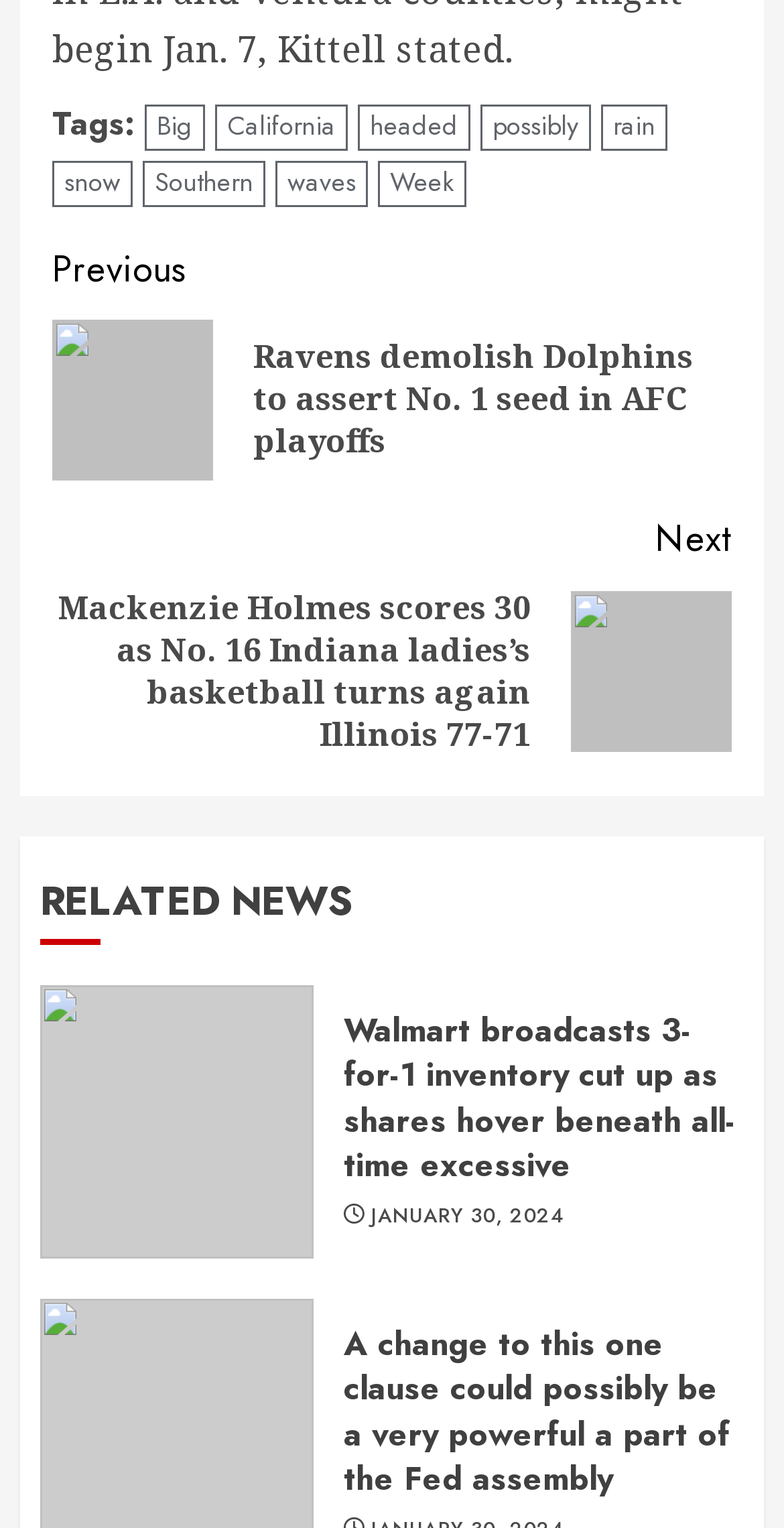What is the first tag mentioned?
Provide a well-explained and detailed answer to the question.

The first tag mentioned is 'Big' which is a link element located at the top of the webpage with a bounding box of [0.185, 0.069, 0.262, 0.099].